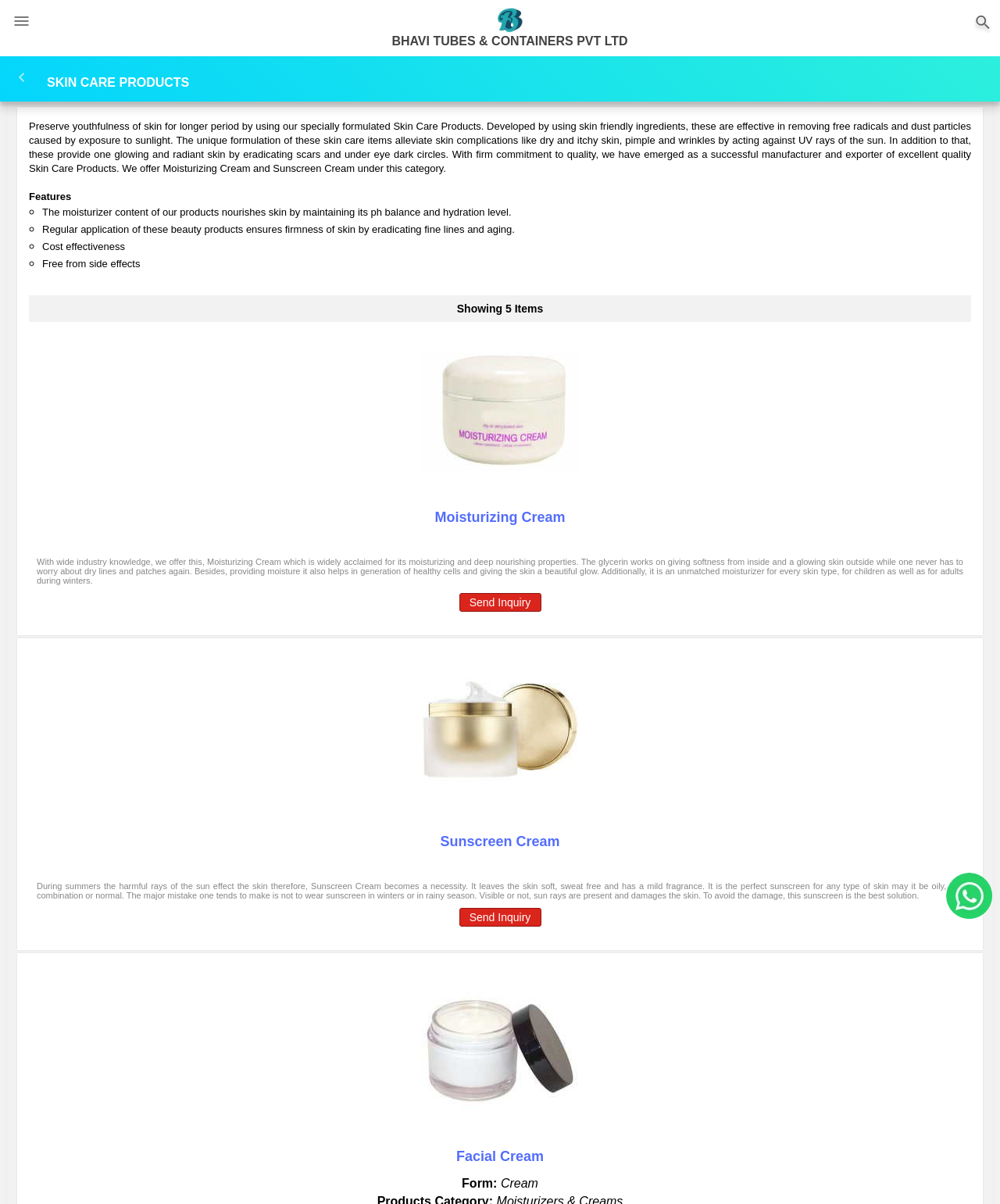Give a short answer using one word or phrase for the question:
What is the benefit of using the Moisturizing Cream?

Gives softness and glowing skin